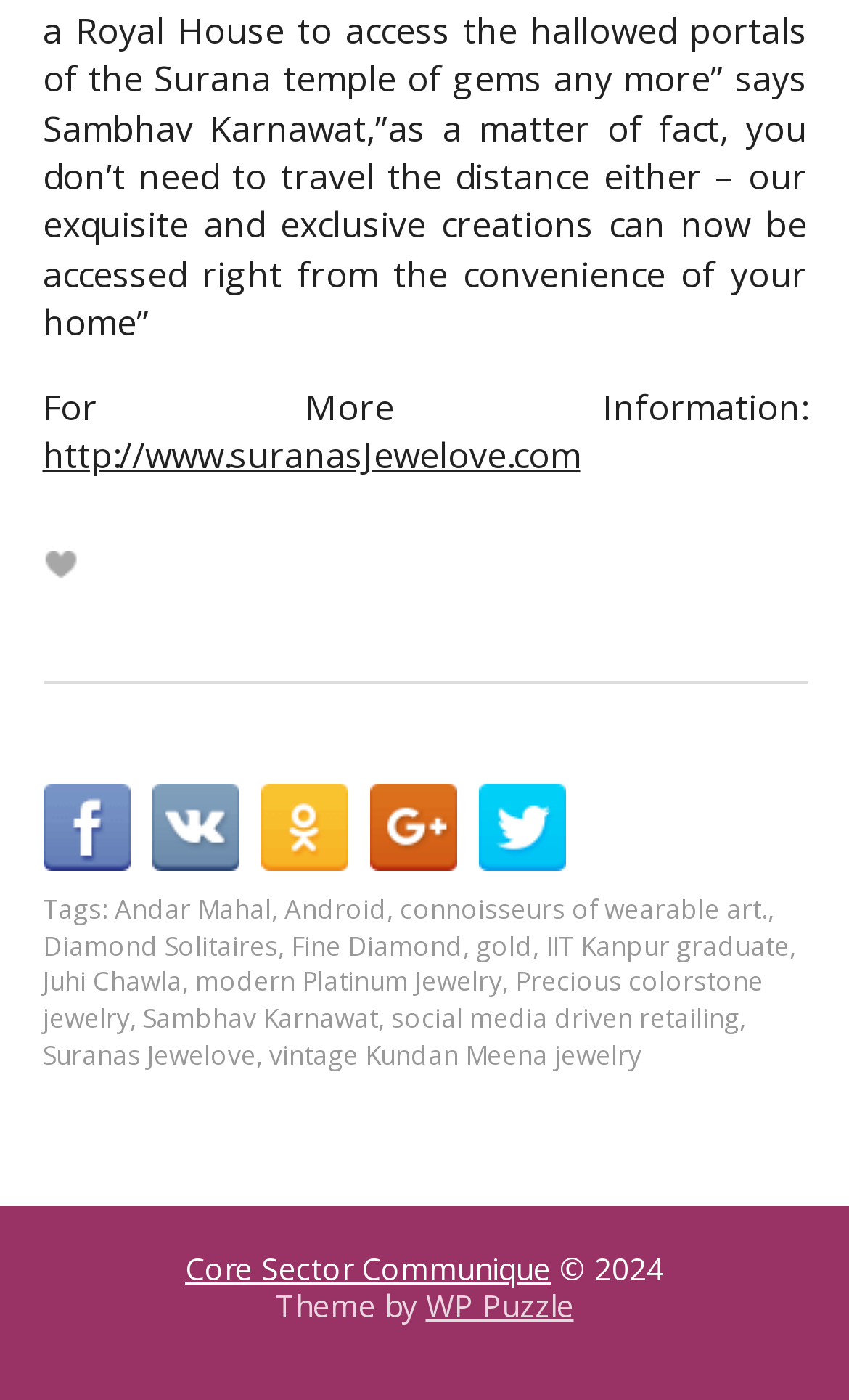Please determine the bounding box coordinates for the UI element described as: "connoisseurs of wearable art.".

[0.471, 0.636, 0.904, 0.662]